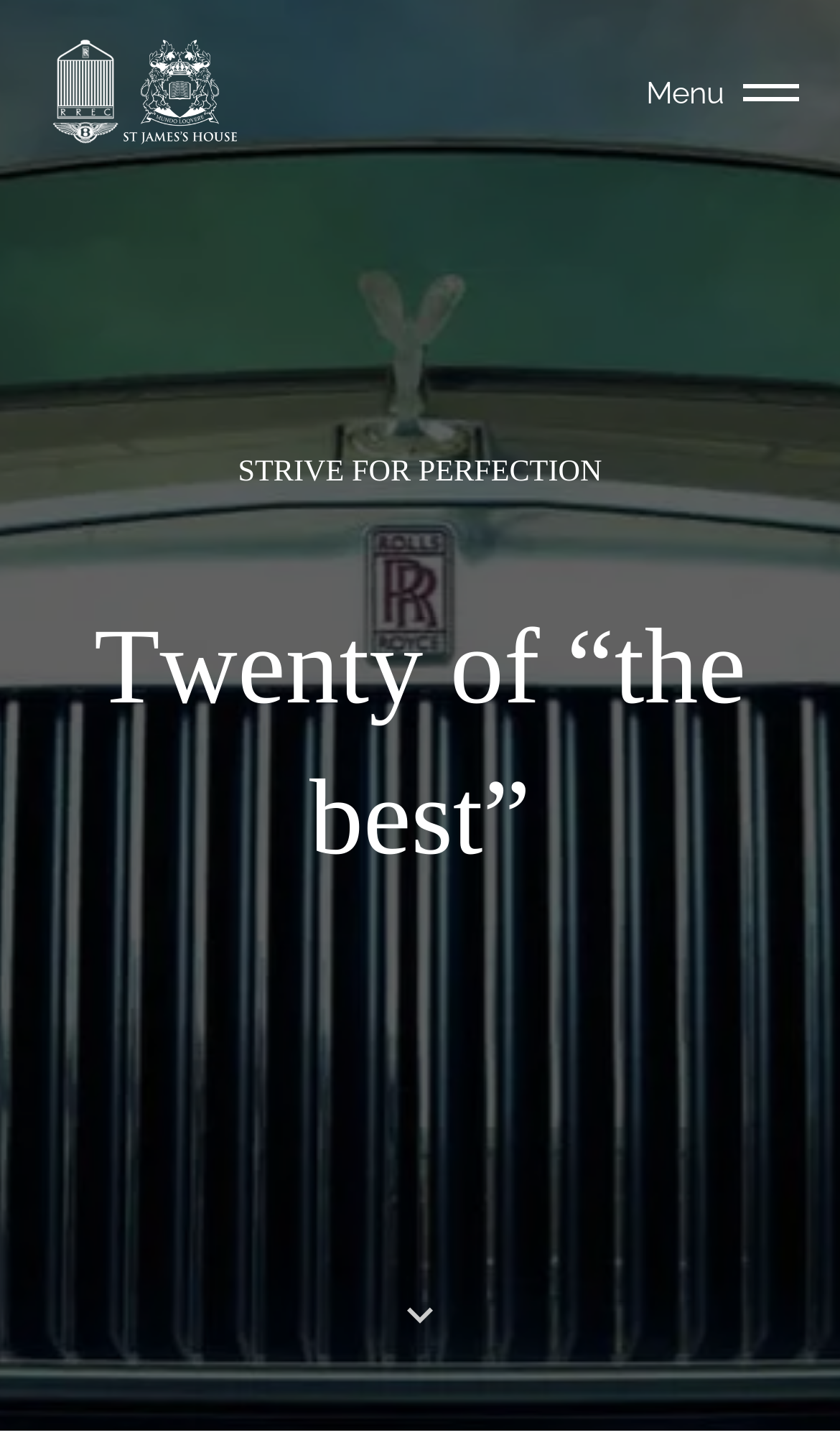What is the name of the showcase?
Please craft a detailed and exhaustive response to the question.

I found the answer by looking at the link element with the text 'RREC Showcase' and an image with the same name, which suggests that it is a showcase.